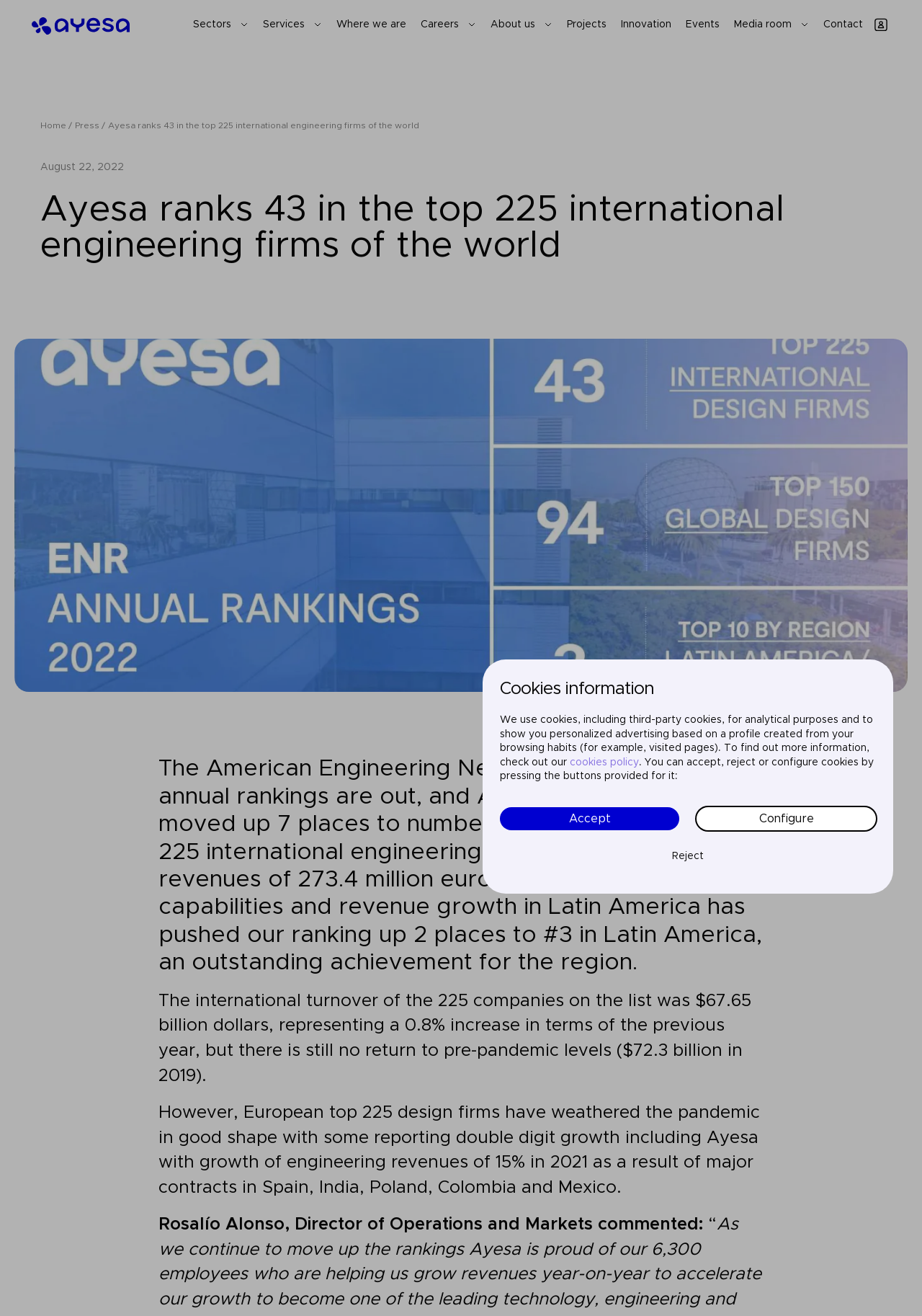How many companies are on the list of international engineering design firms?
Observe the image and answer the question with a one-word or short phrase response.

225